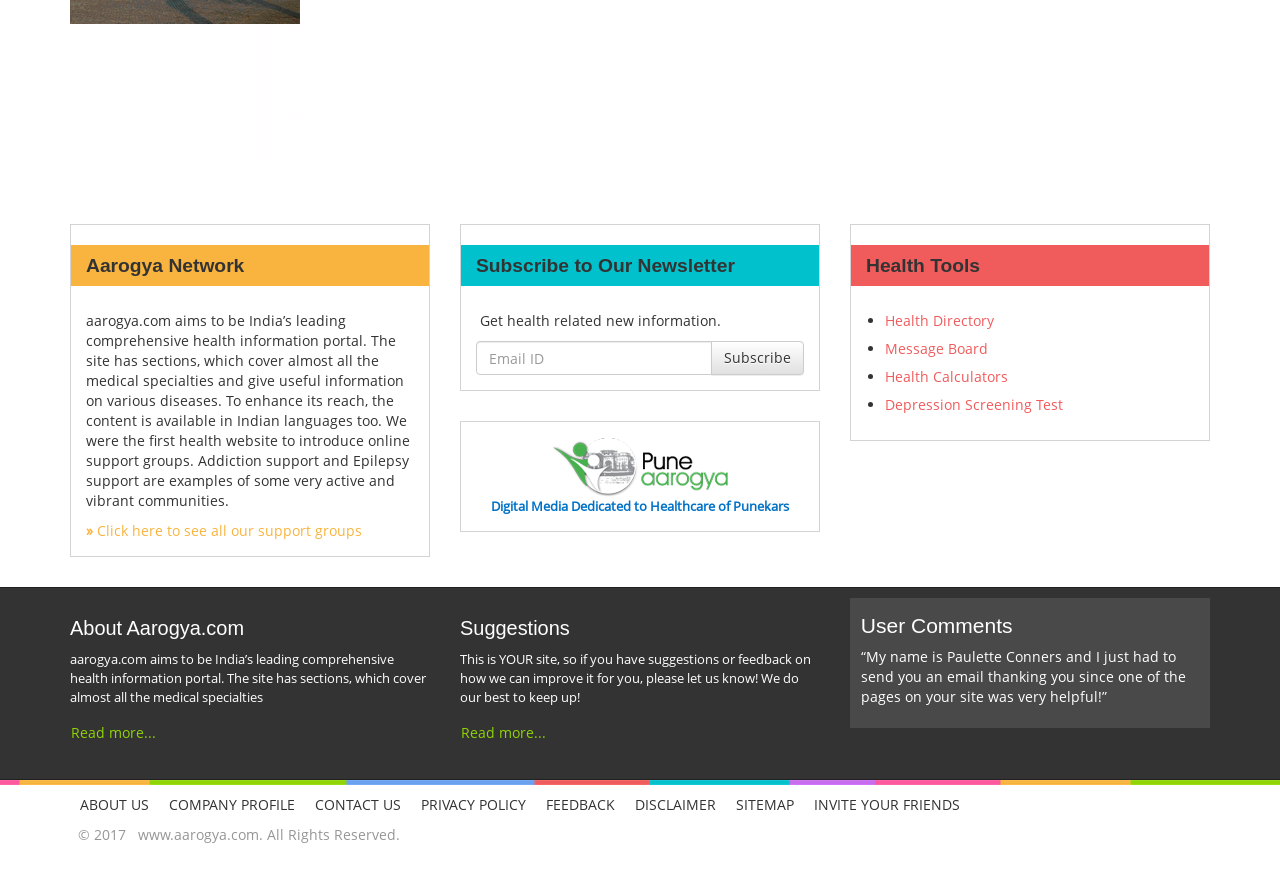Provide the bounding box coordinates of the HTML element described by the text: "Subscribe". The coordinates should be in the format [left, top, right, bottom] with values between 0 and 1.

[0.555, 0.388, 0.628, 0.427]